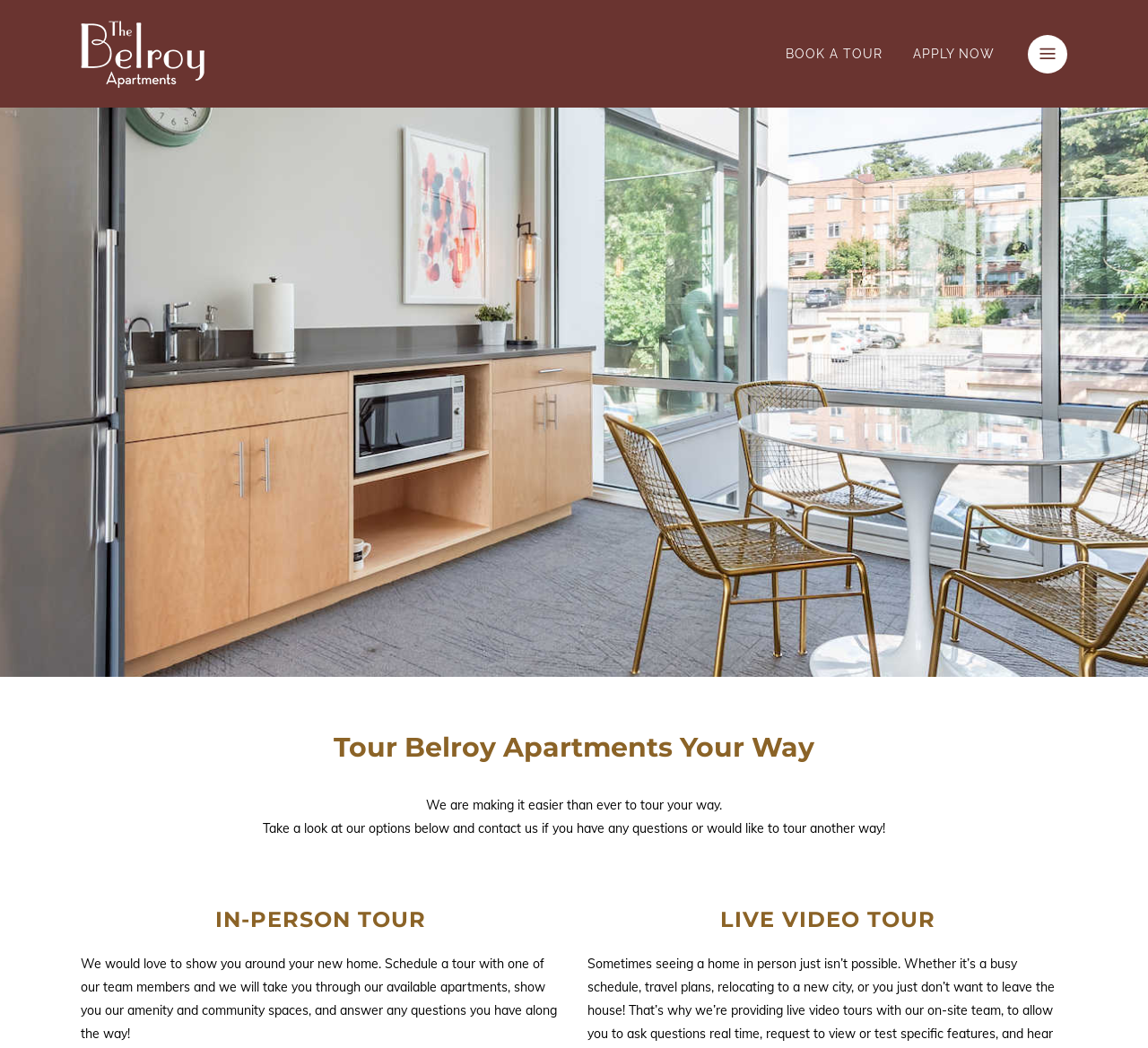Explain the webpage in detail.

The webpage is about Belroy Apartments in Seattle, WA, offering studio, 1, 2, and 3-bedroom apartment homes with lavish amenities. At the top-left corner, there is a logo image repeated six times. Below the logo, there are three "Skip to" links: "Skip to Content", "Skip to Menu", and "Skip to Footer". 

On the right side of the page, there is a layout table with a link "a" and two prominent buttons: "BOOK A TOUR" and "APPLY NOW". 

The main content of the page starts with a heading "Tour Belroy Apartments Your Way" followed by a brief introduction to the touring options. There are two main touring options: "IN-PERSON TOUR" and "LIVE VIDEO TOUR". The "IN-PERSON TOUR" section describes the process of scheduling a tour with a team member to explore available apartments and amenities. The "LIVE VIDEO TOUR" section is located to the right of the "IN-PERSON TOUR" section, but its content is not explicitly described.